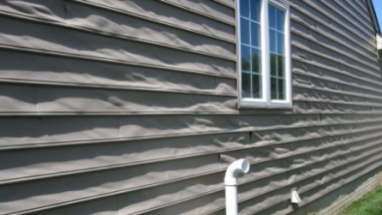Provide a comprehensive description of the image.

The image showcases a section of a house exterior featuring vinyl siding, which is recognized for its durability and energy efficiency. The photograph highlights the textured appearance of the siding, emphasizing its neatly arranged horizontal panels. Prominently visible is a window framed by the siding, allowing natural light to enter the interior space. Additionally, a white drainage pipe is positioned along the lower part of the wall, contributing to the home’s overall functionality. This visual representation aligns perfectly with the advantages of vinyl siding, including its longevity and low maintenance requirements, making it an attractive choice for homeowners. The siding's color and texture may enhance the aesthetic appeal of the property while also providing essential protection against environmental elements.